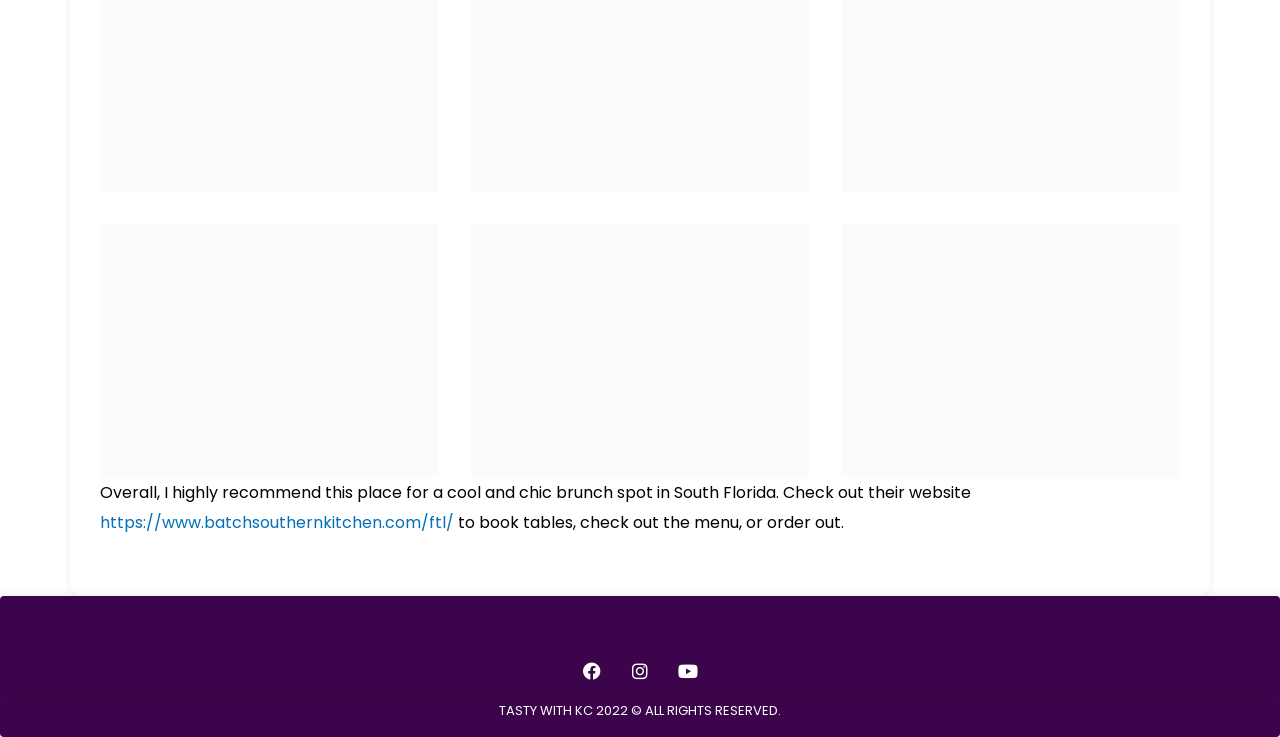Determine the bounding box for the described UI element: "Facebook".

[0.448, 0.887, 0.477, 0.936]